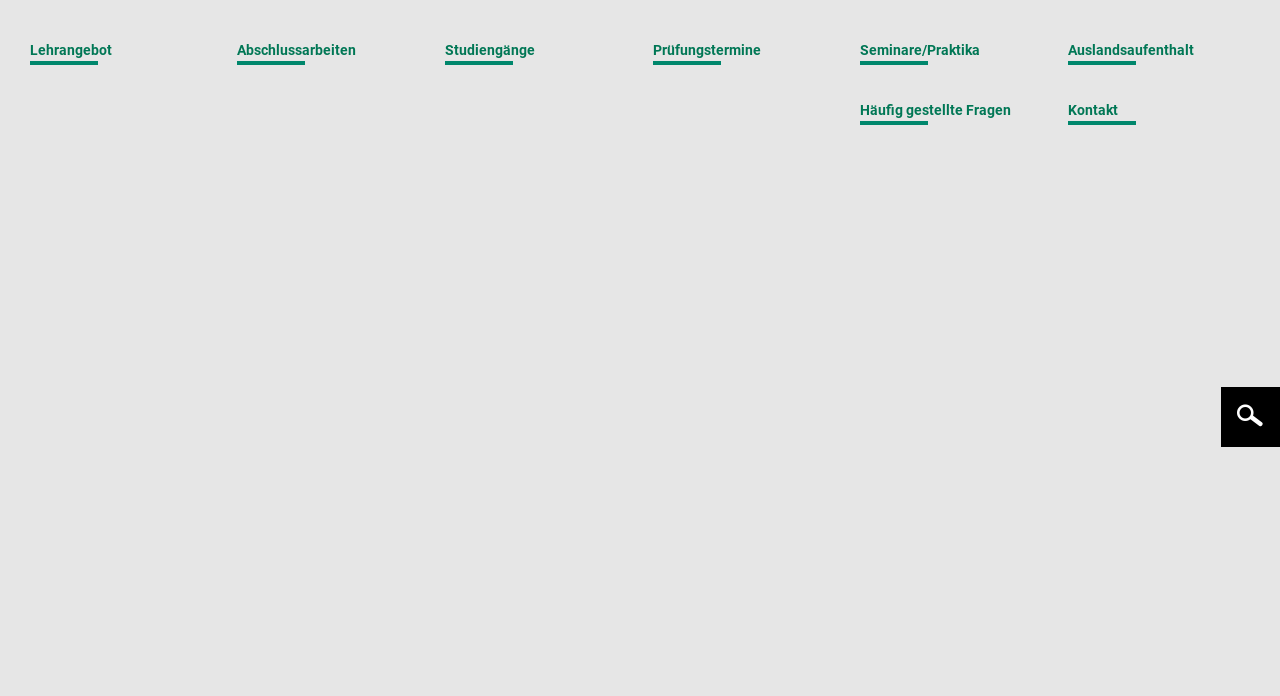Identify the bounding box coordinates of the part that should be clicked to carry out this instruction: "go to Home".

None